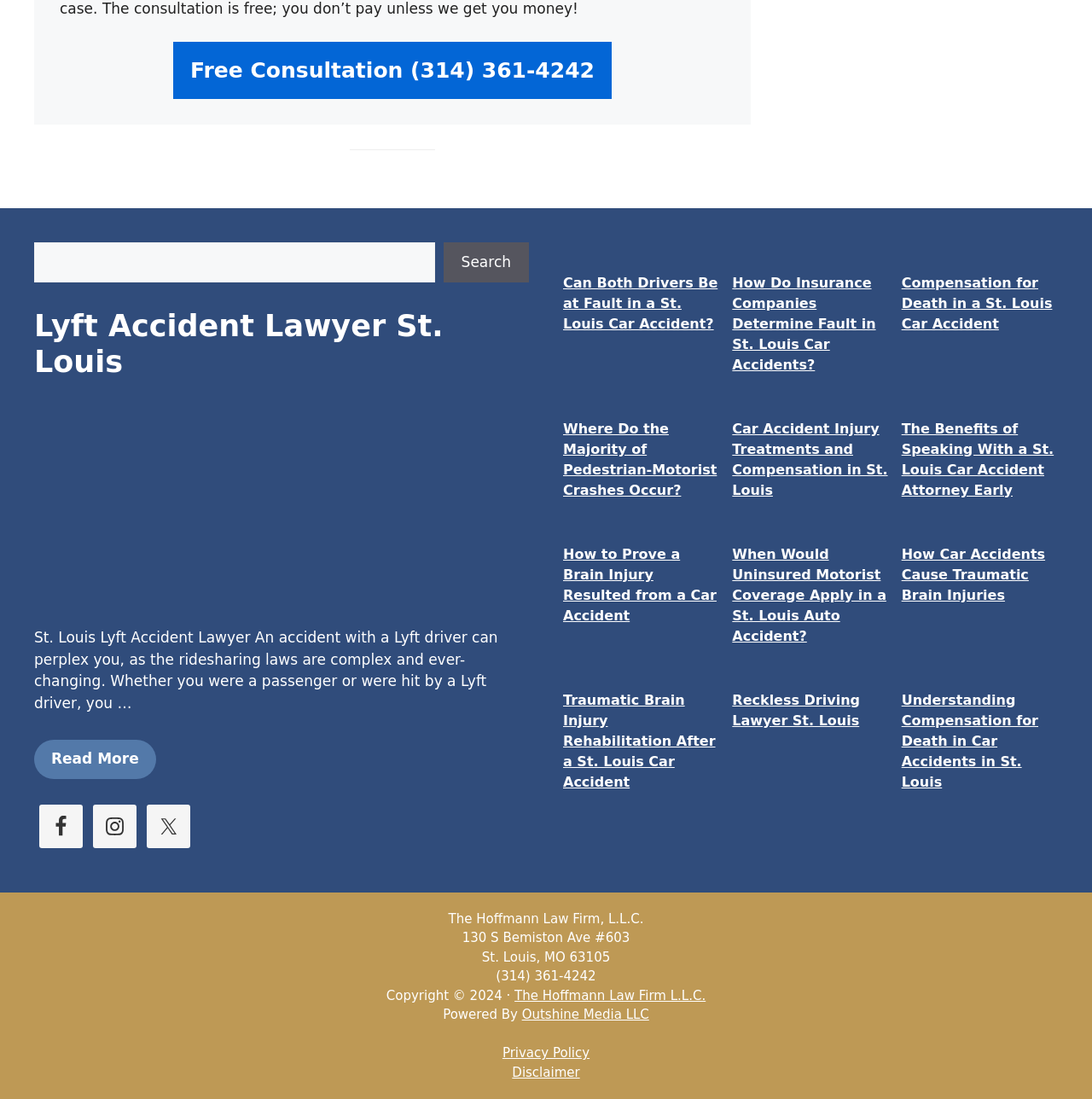Please mark the clickable region by giving the bounding box coordinates needed to complete this instruction: "Learn about car accident injury treatments".

[0.671, 0.382, 0.813, 0.453]